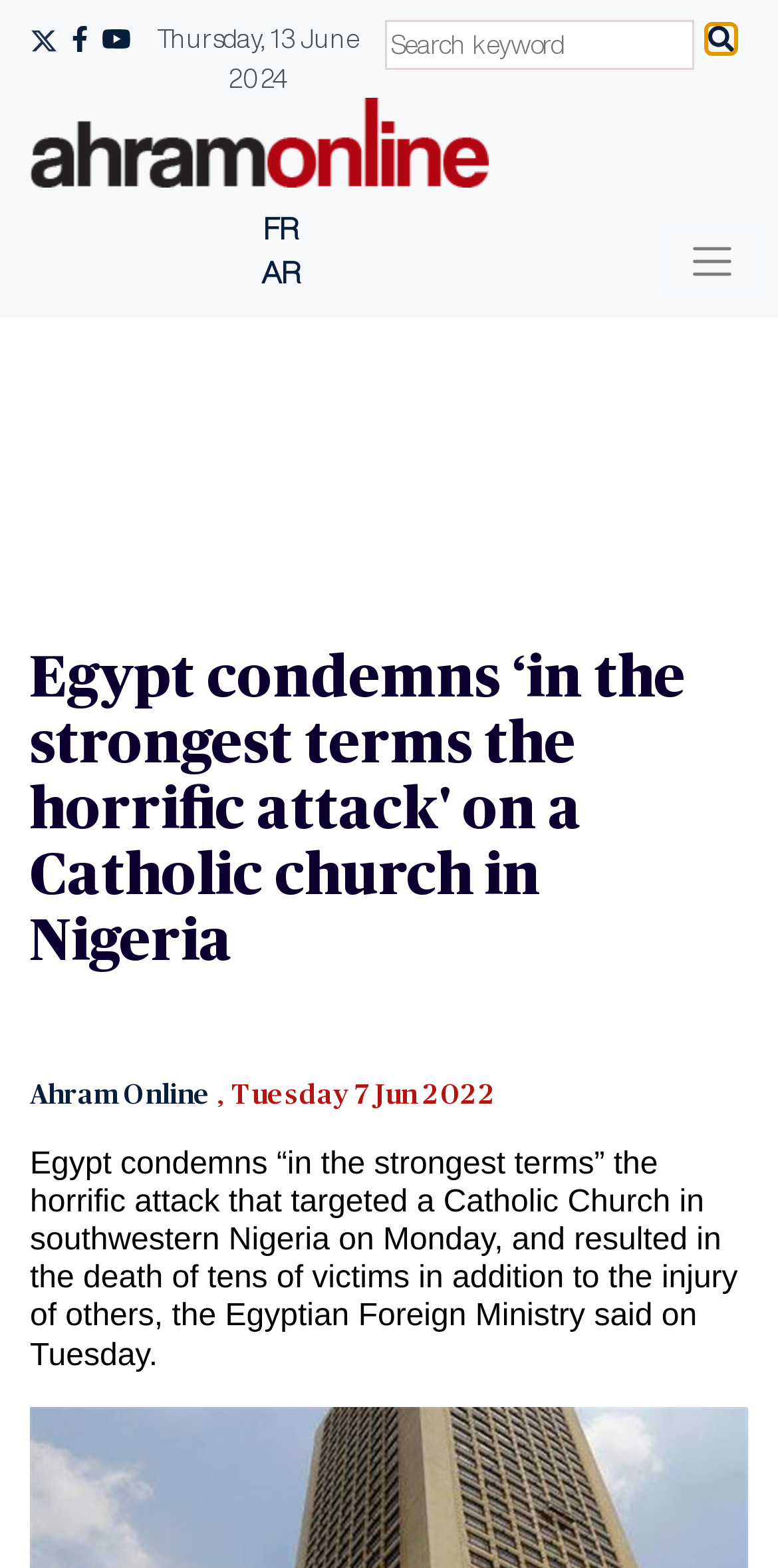Provide a short answer to the following question with just one word or phrase: What is the bounding box coordinate of the search bar?

[0.495, 0.013, 0.892, 0.045]